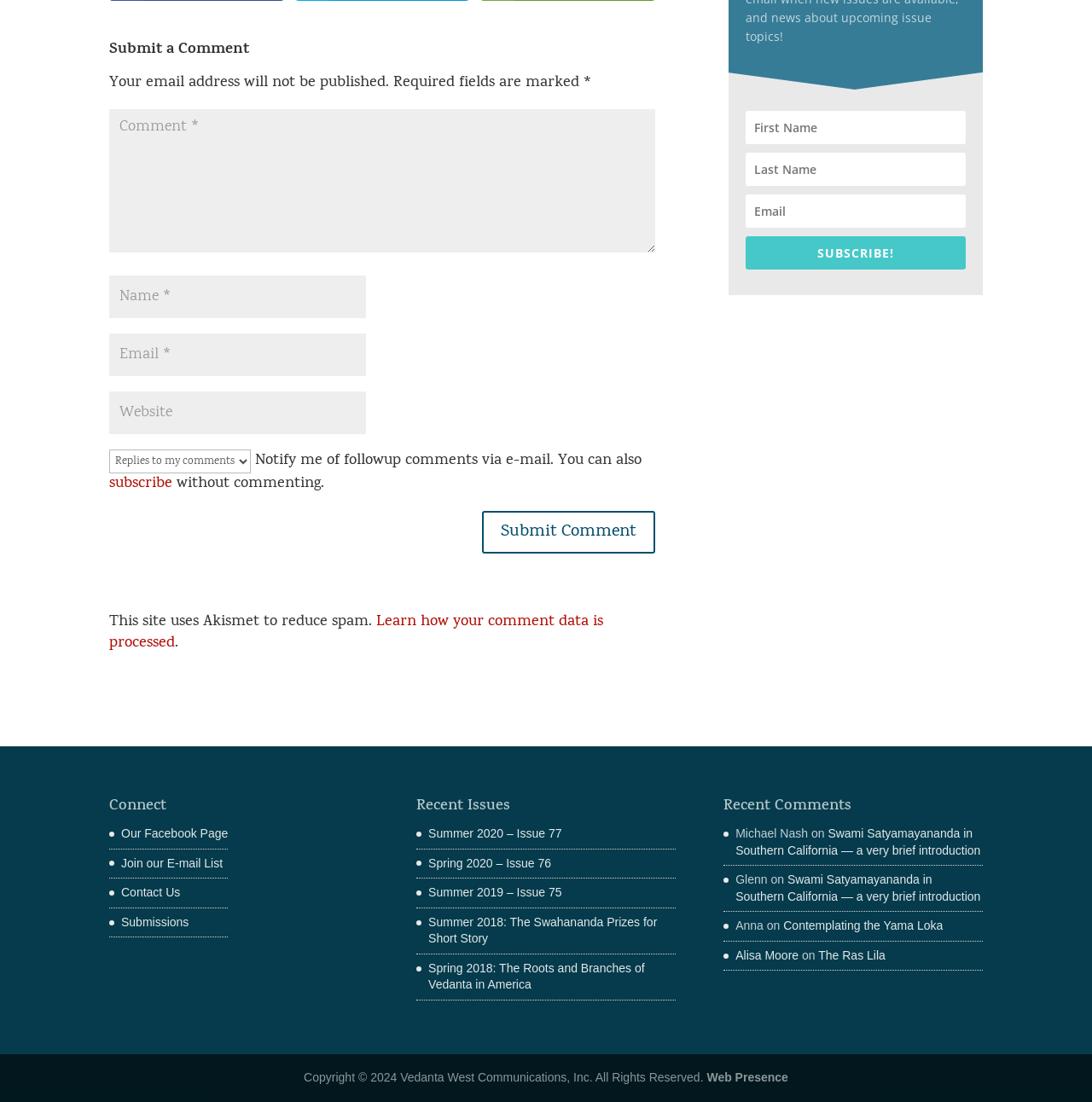What is the copyright year of the webpage?
Answer the question with as much detail as possible.

The copyright year of the webpage is 2024, as indicated by the text 'Copyright © 2024' at the bottom of the page.